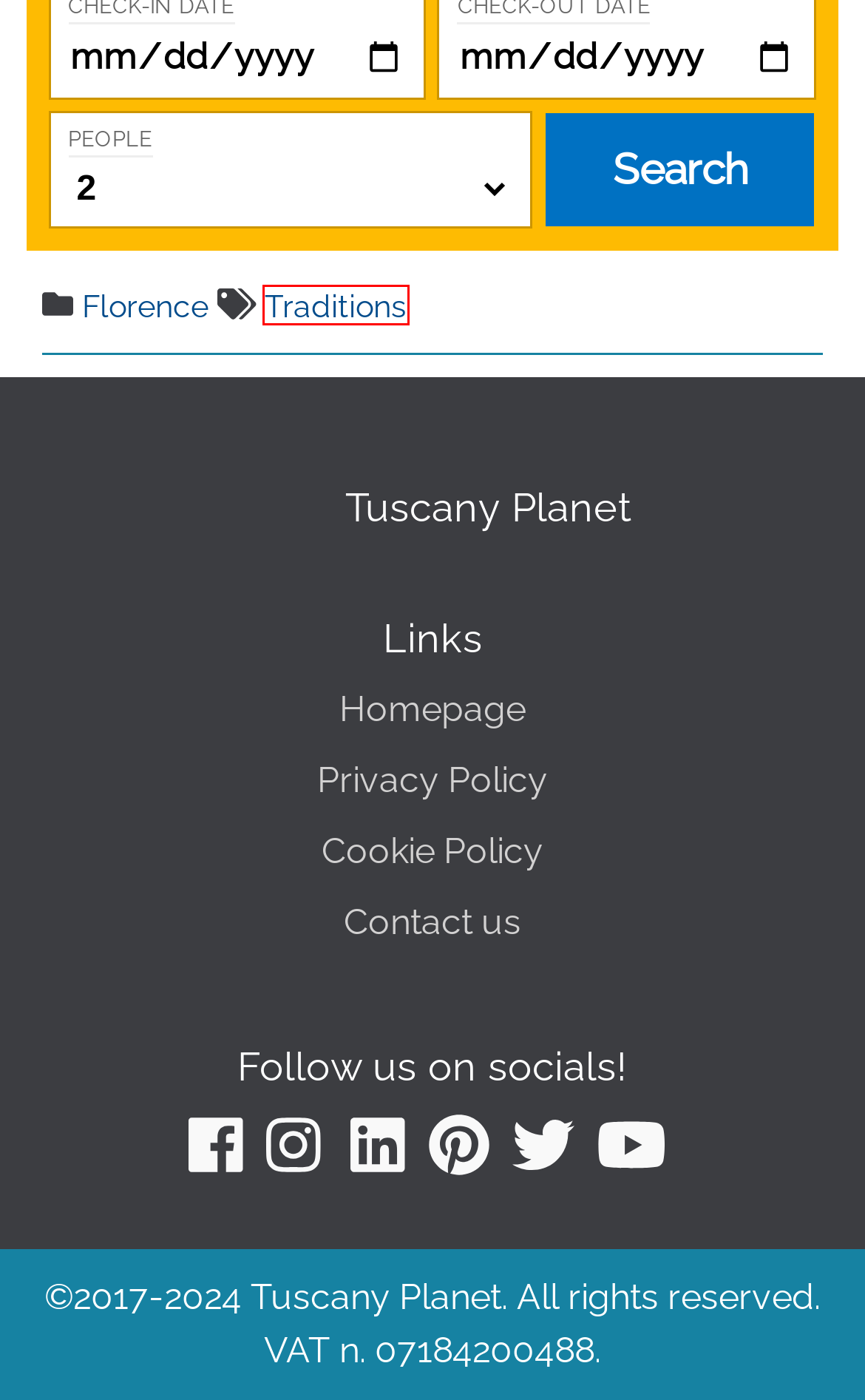Review the screenshot of a webpage that includes a red bounding box. Choose the webpage description that best matches the new webpage displayed after clicking the element within the bounding box. Here are the candidates:
A. Traditions and events in Tuscany - Tuscany Planet
B. Privacy Policy - Tuscany Planet
C. Contact us - Tuscany Planet
D. Cookie Policy - Tuscany Planet
E. Guides to visit Florence, the cradle of the Renaissance - Tuscany Planet
F. Jacopo Mascagni - Tuscany Planet
G. Tuscany Planet - Discover the wonders of Tuscany!
H. Calcio storico fiorentino | Cultura

A